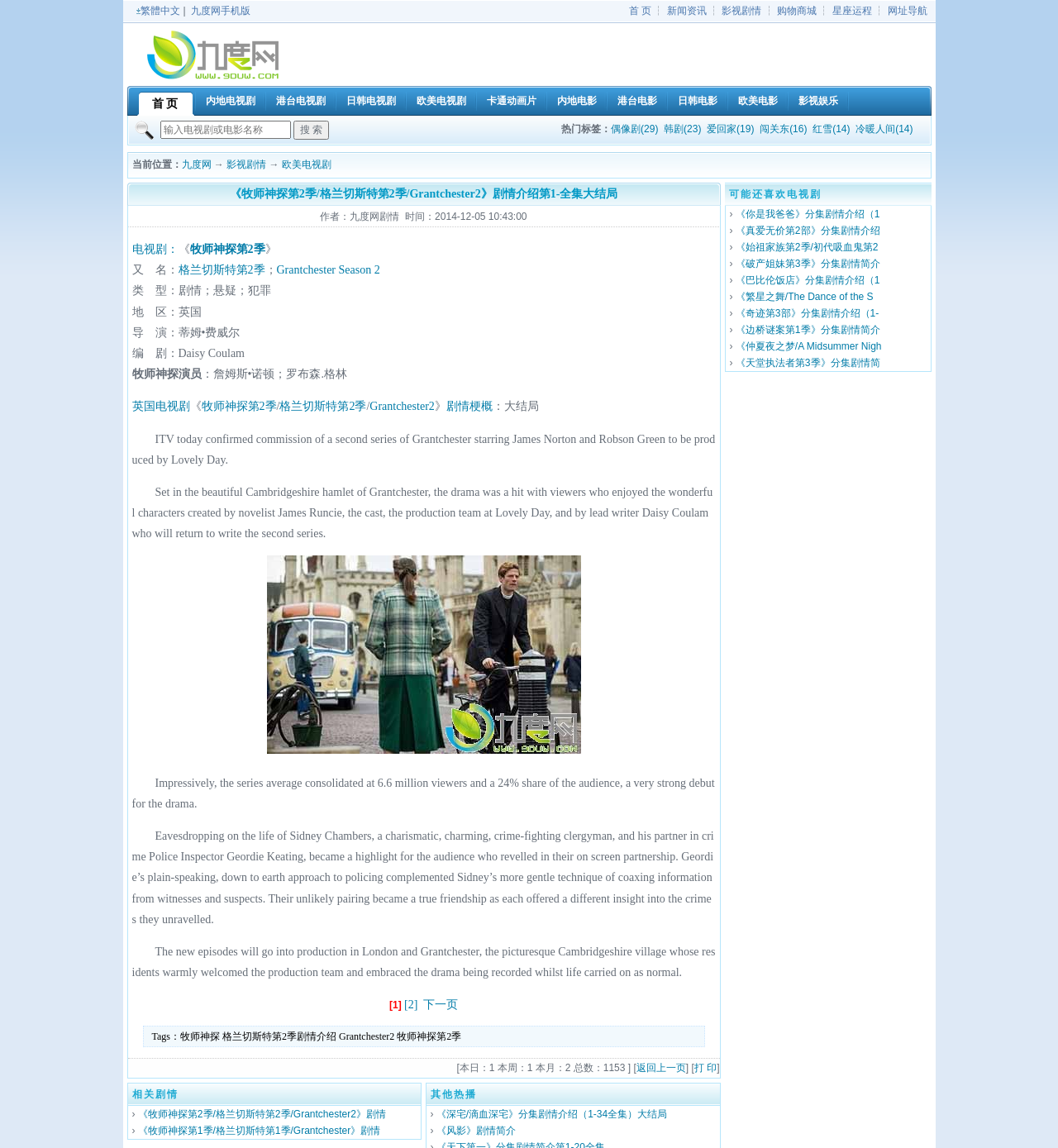Pinpoint the bounding box coordinates of the clickable element needed to complete the instruction: "View news and information". The coordinates should be provided as four float numbers between 0 and 1: [left, top, right, bottom].

[0.63, 0.004, 0.668, 0.014]